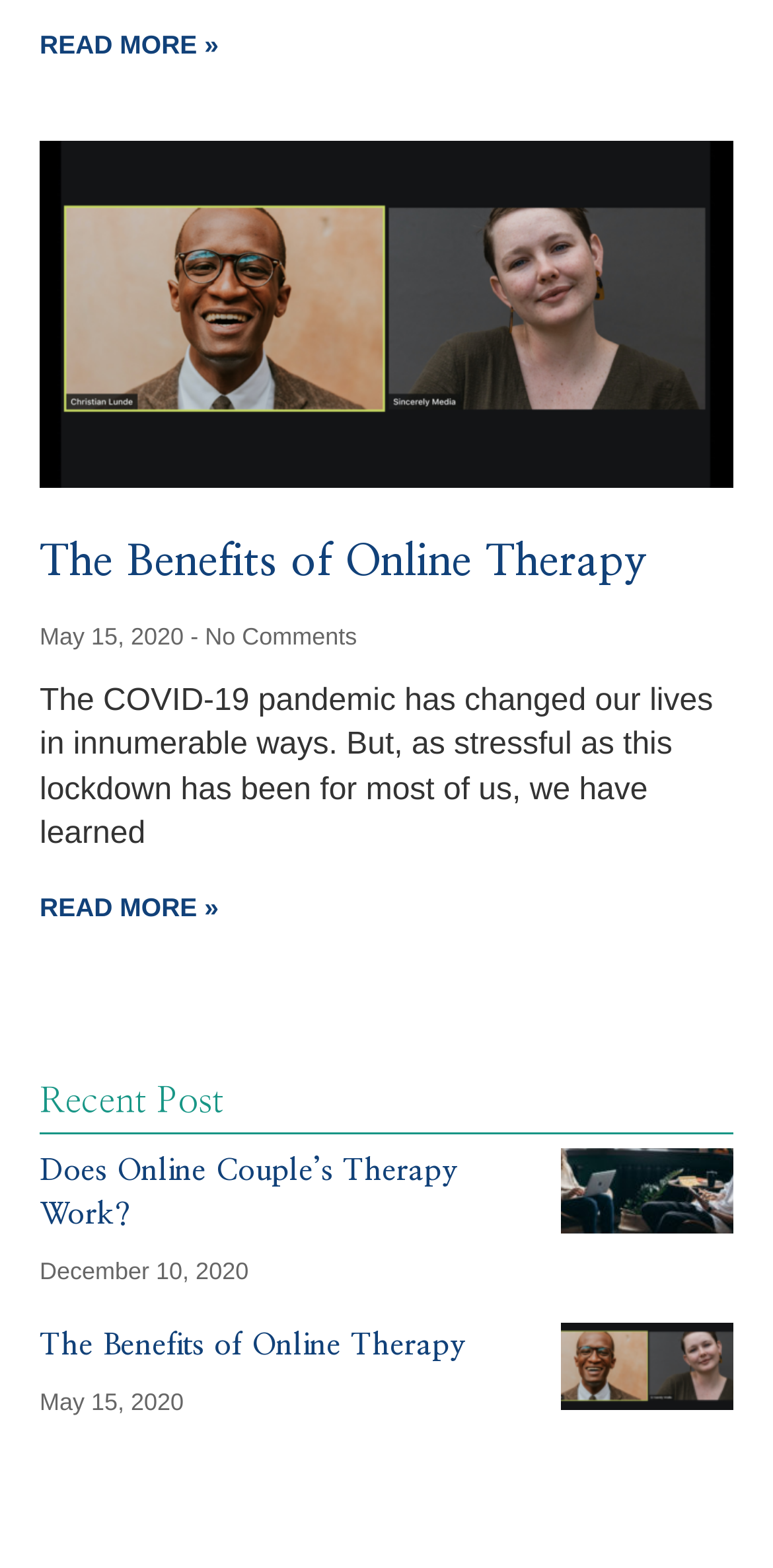Please locate the bounding box coordinates of the region I need to click to follow this instruction: "Read more about The Benefits of Online Therapy".

[0.051, 0.569, 0.283, 0.588]